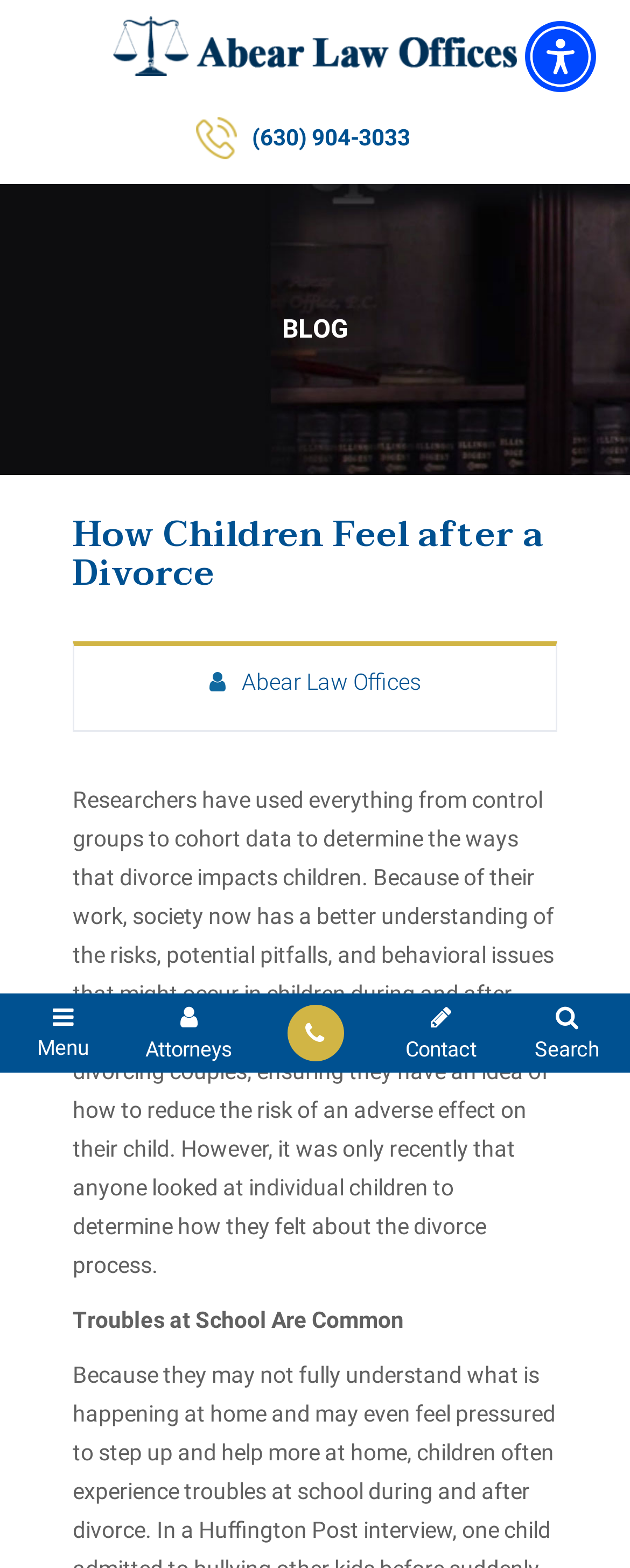Bounding box coordinates are specified in the format (top-left x, top-left y, bottom-right x, bottom-right y). All values are floating point numbers bounded between 0 and 1. Please provide the bounding box coordinate of the region this sentence describes: aria-label="Accessibility Menu" title="Accessibility Menu"

[0.833, 0.013, 0.946, 0.059]